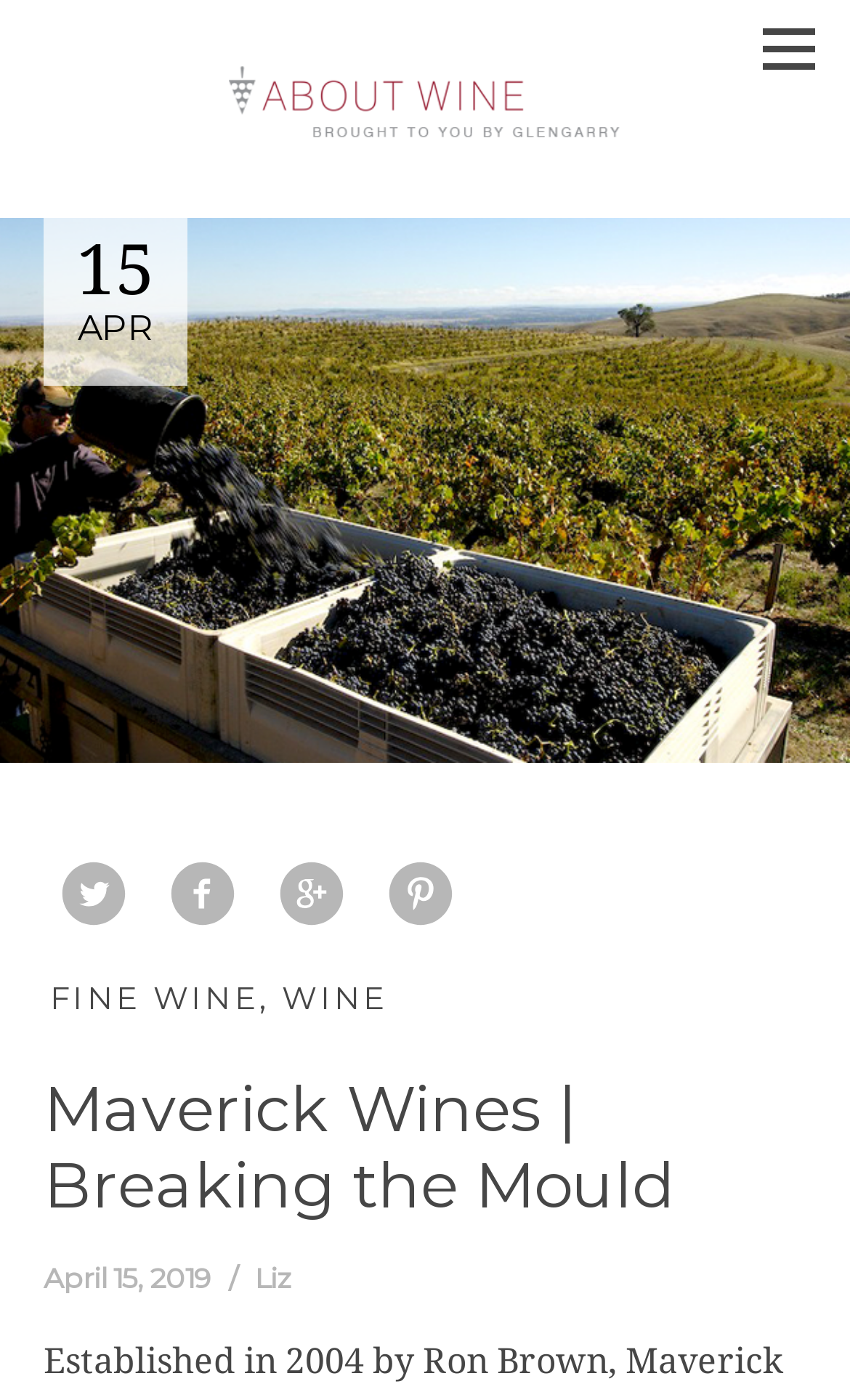What is the date of the latest article?
We need a detailed and exhaustive answer to the question. Please elaborate.

I found the date of the latest article by looking at the static text element that says 'April 15, 2019' which is located below the heading 'Maverick Wines | Breaking the Mould'.